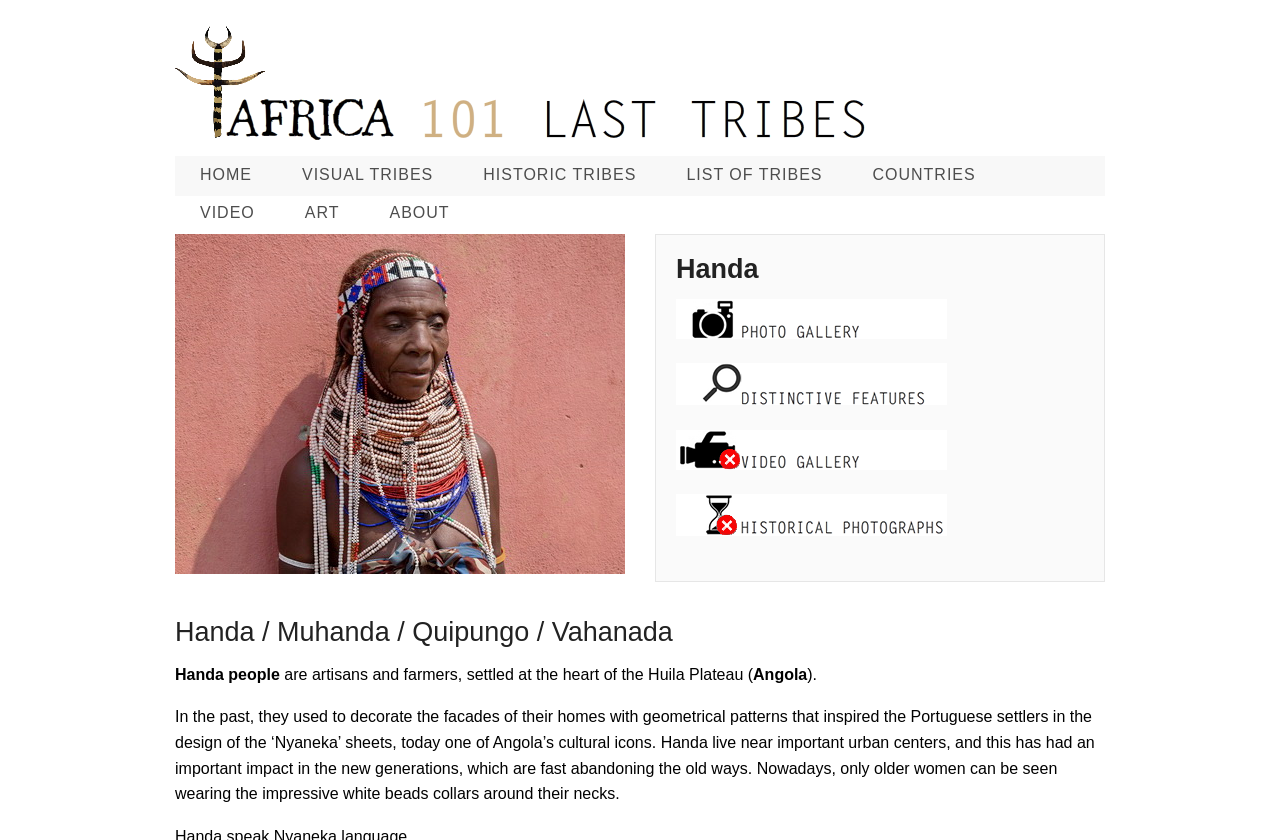Find the bounding box coordinates for the UI element whose description is: "List of Tribes". The coordinates should be four float numbers between 0 and 1, in the format [left, top, right, bottom].

[0.517, 0.186, 0.662, 0.231]